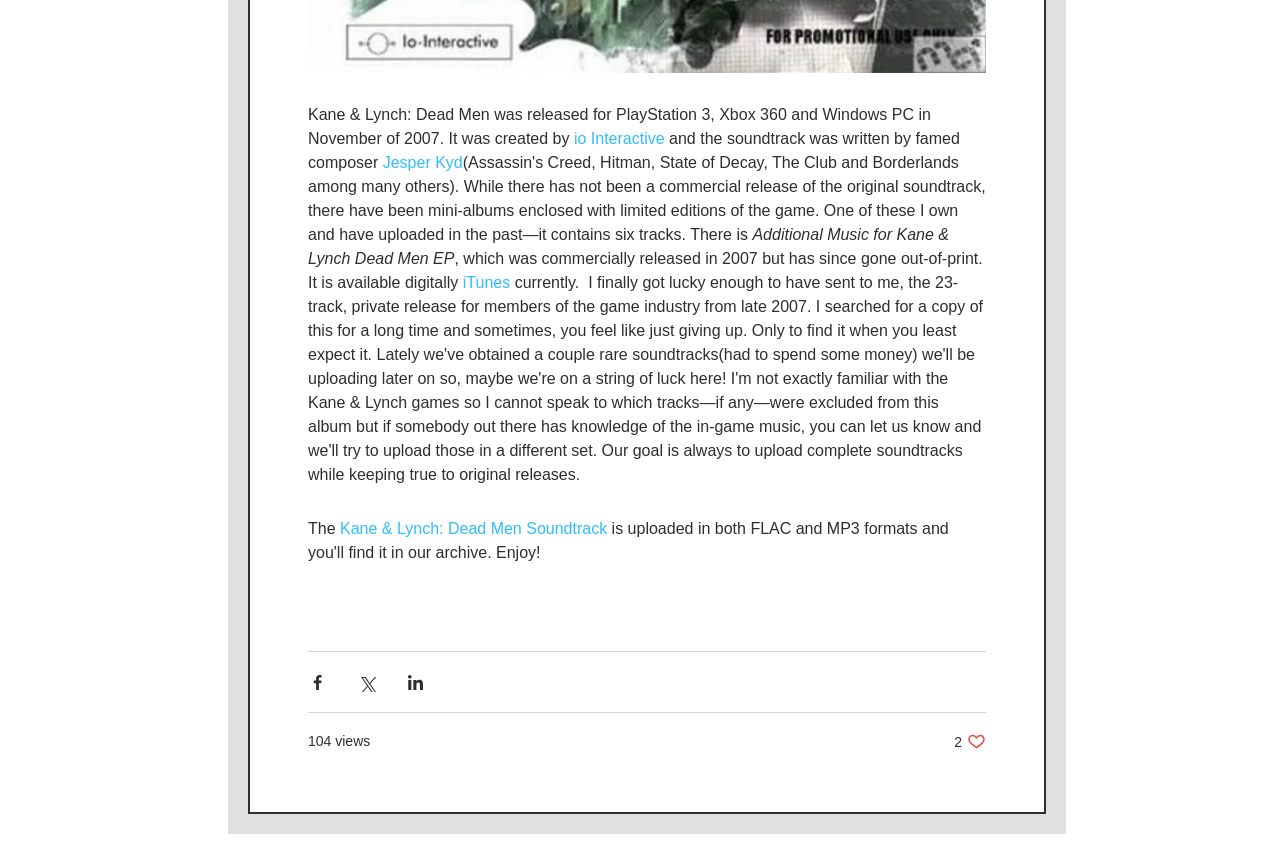Identify the bounding box coordinates of the region that needs to be clicked to carry out this instruction: "Click the link to Jesper Kyd". Provide these coordinates as four float numbers ranging from 0 to 1, i.e., [left, top, right, bottom].

[0.299, 0.18, 0.362, 0.2]